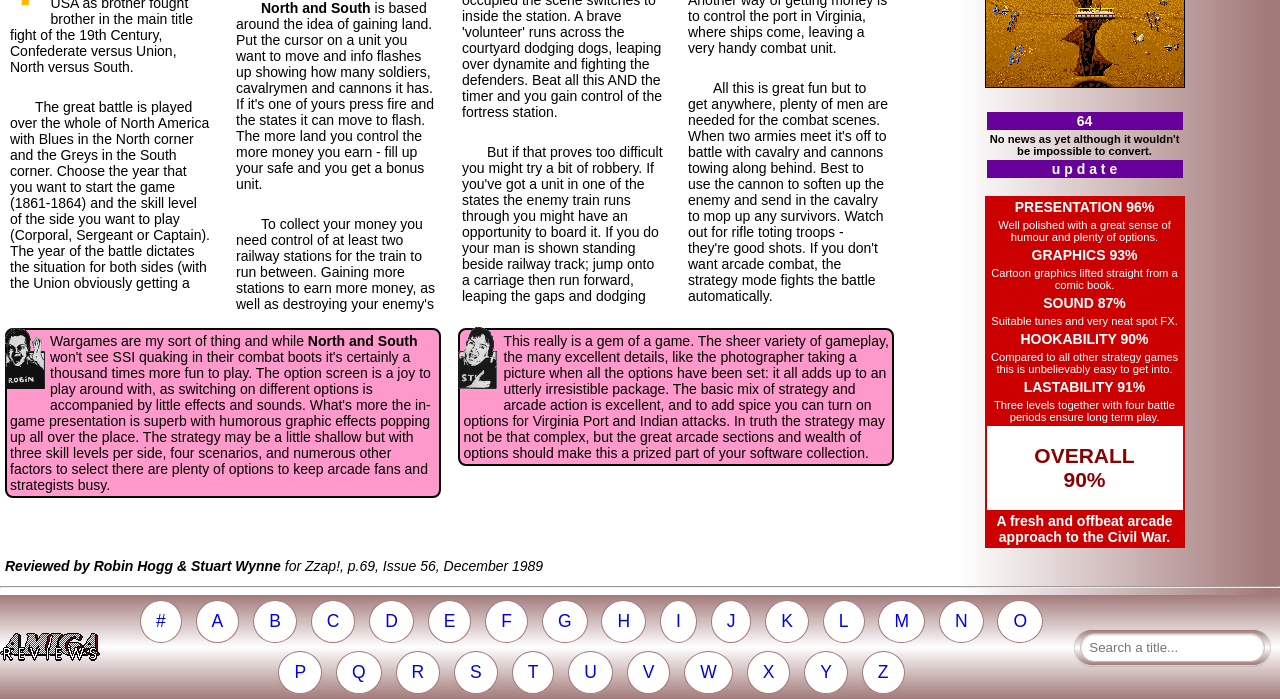Please reply to the following question with a single word or a short phrase:
What is the name of the game being reviewed?

North and South